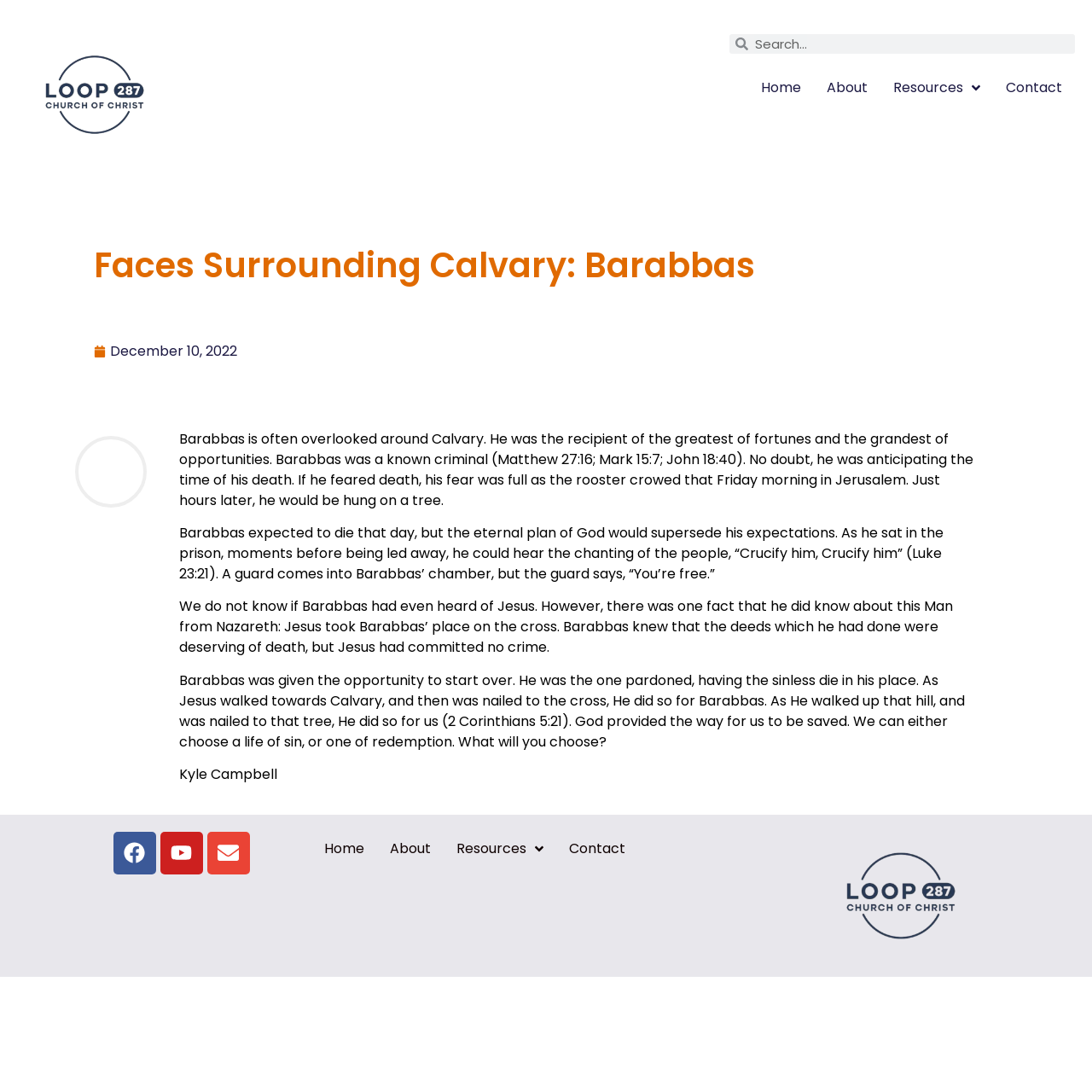Identify the bounding box of the UI element that matches this description: "AVIR TOURS AND TRAVEL LTD.".

None